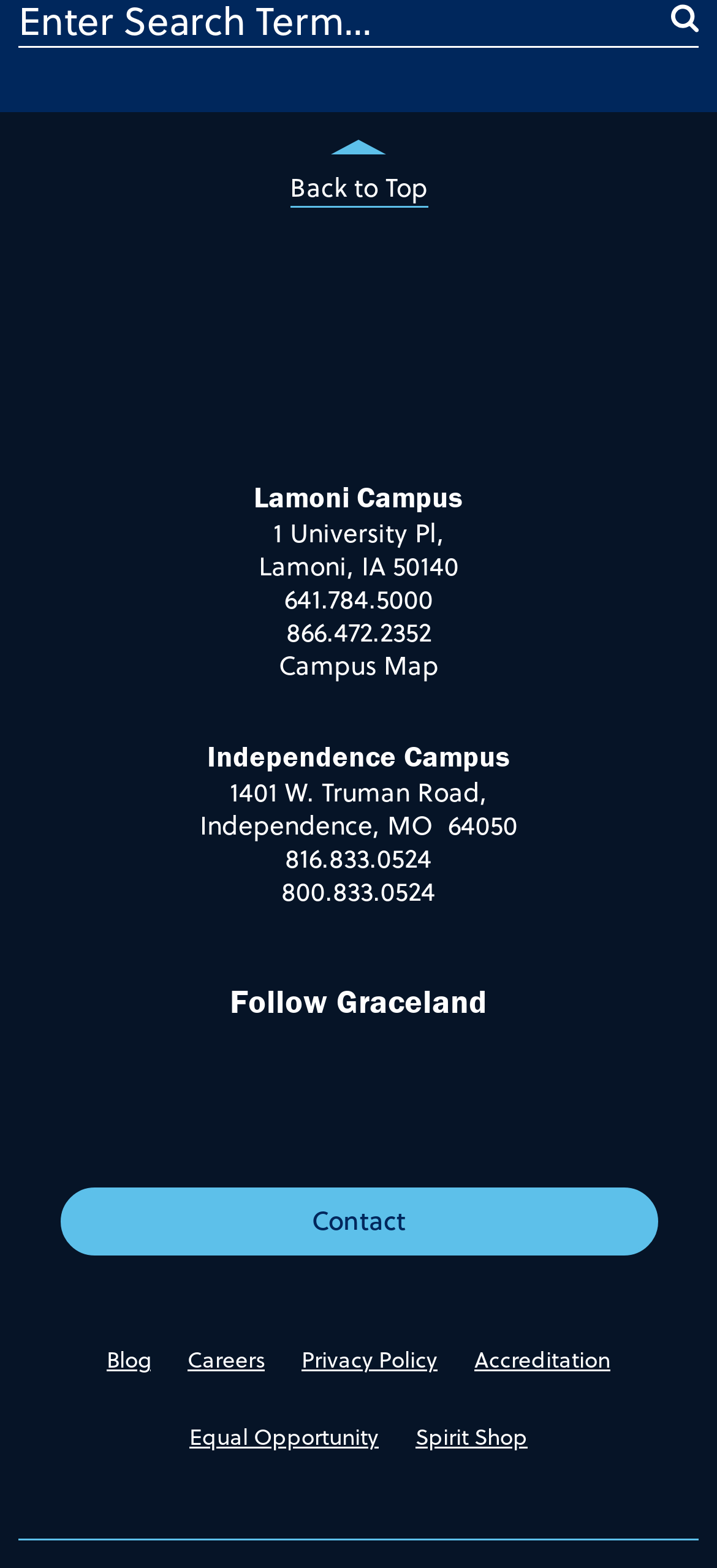Could you specify the bounding box coordinates for the clickable section to complete the following instruction: "View Lamoni Campus"?

[0.354, 0.305, 0.646, 0.329]